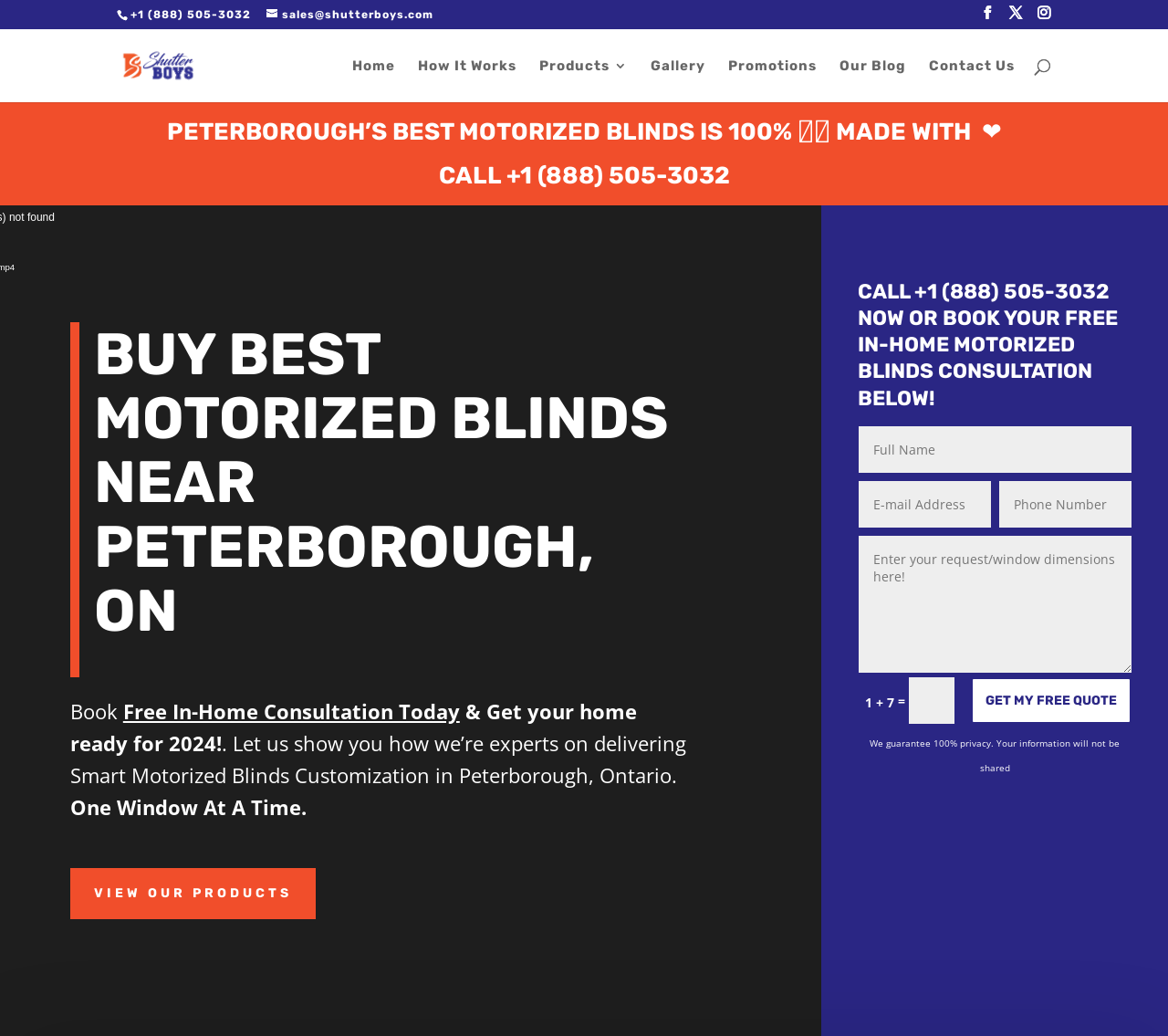Please determine the bounding box coordinates for the element that should be clicked to follow these instructions: "Call the phone number for a quote".

[0.112, 0.008, 0.215, 0.02]